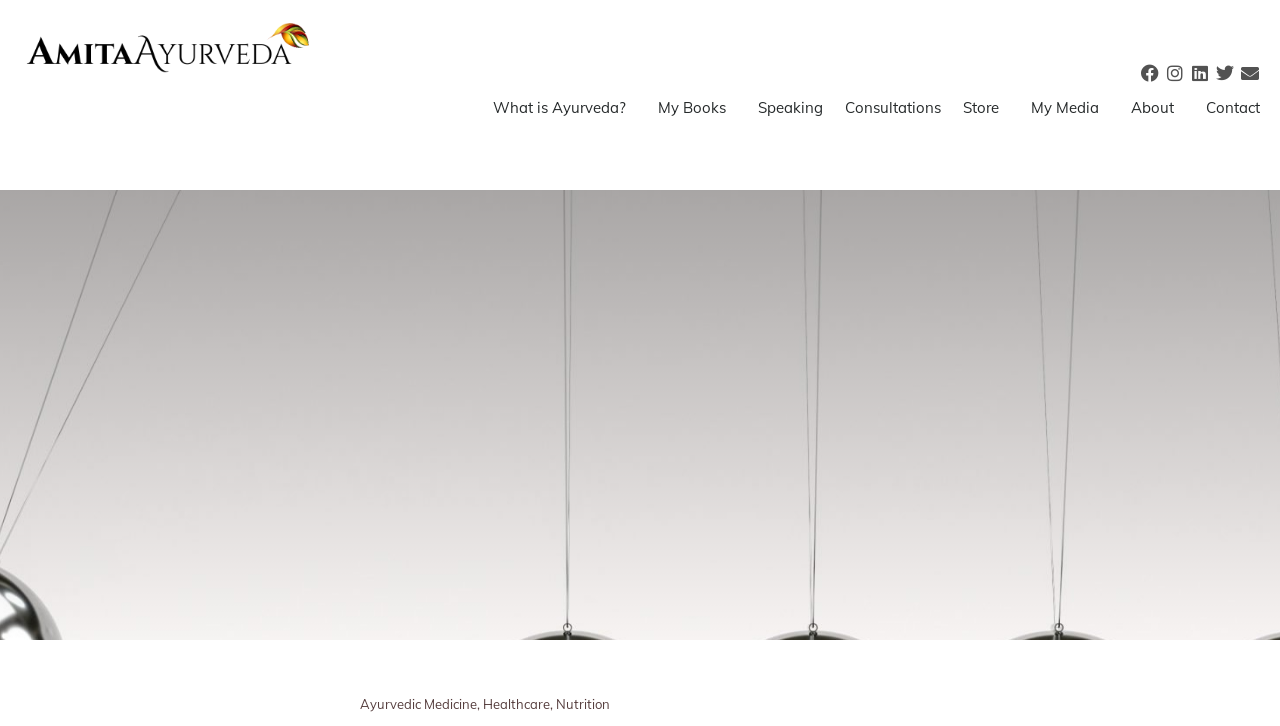Specify the bounding box coordinates of the area to click in order to follow the given instruction: "Learn about Ayurveda."

[0.377, 0.132, 0.505, 0.165]